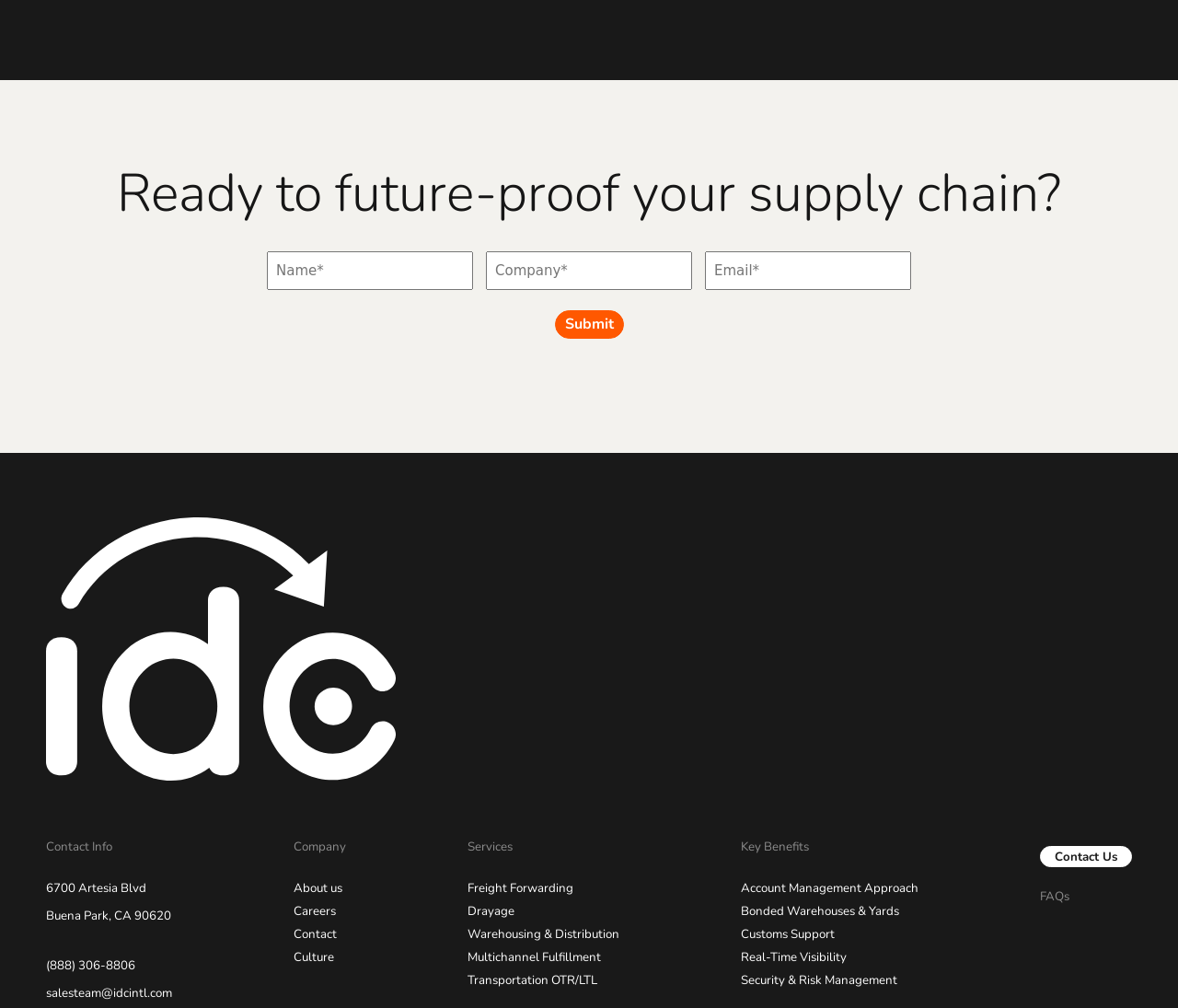What is the company's address?
Provide a short answer using one word or a brief phrase based on the image.

6700 Artesia Blvd, Buena Park, CA 90620